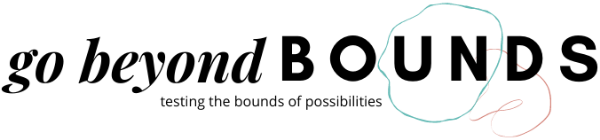Detail every aspect of the image in your caption.

The image features a stylized logo for "Go Beyond Bounds," emphasizing creativity and exploration. The design includes the phrase "go beyond" in lowercase, elegantly complemented by the word “BOUNDS” in bold uppercase letters, signifying strength and assertion. Below, the tagline "testing the bounds of possibilities" in a lighter font conveys an inviting message of innovation and pushing limits. The overall aesthetic combines a modern and artistic flair, symbolizing a journey of limitless potential and inspiration for fashionistas, particularly those on a budget. Subtle design elements, like a delicate outline, enhance the visual appeal, harmonizing with the theme of boundary-breaking exploration.